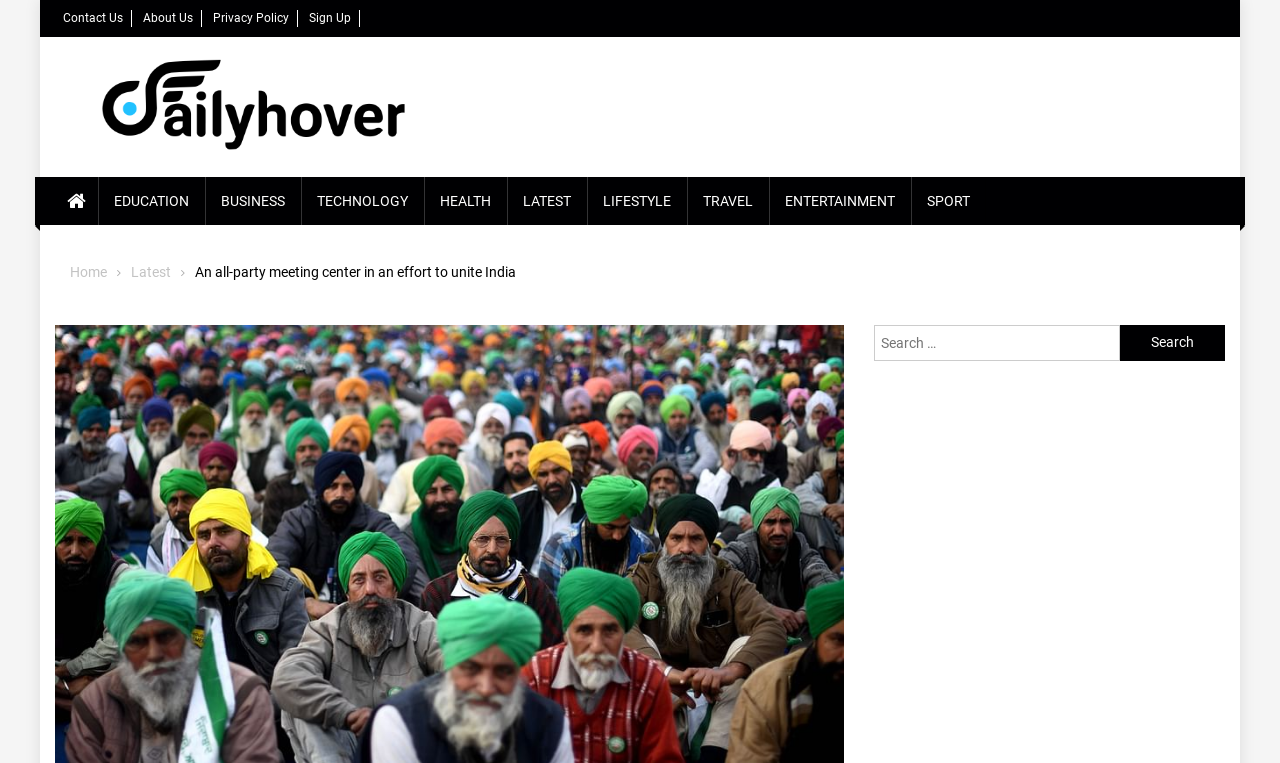Please provide a comprehensive answer to the question based on the screenshot: How can users navigate the website?

I noticed a navigation element on the webpage, which includes links to different sections of the website, such as 'Home' and 'Latest'. Users can navigate the website by clicking on these links or using the breadcrumbs to move between different sections.